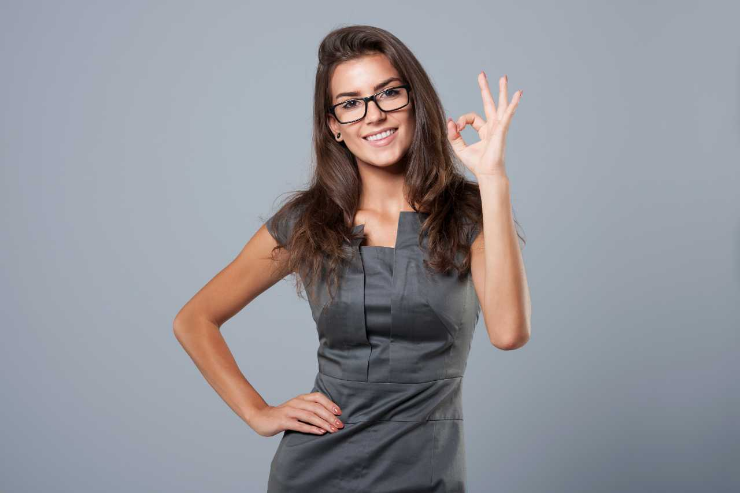What is the woman's right hand doing?
Please answer the question with a single word or phrase, referencing the image.

making an 'okay' gesture